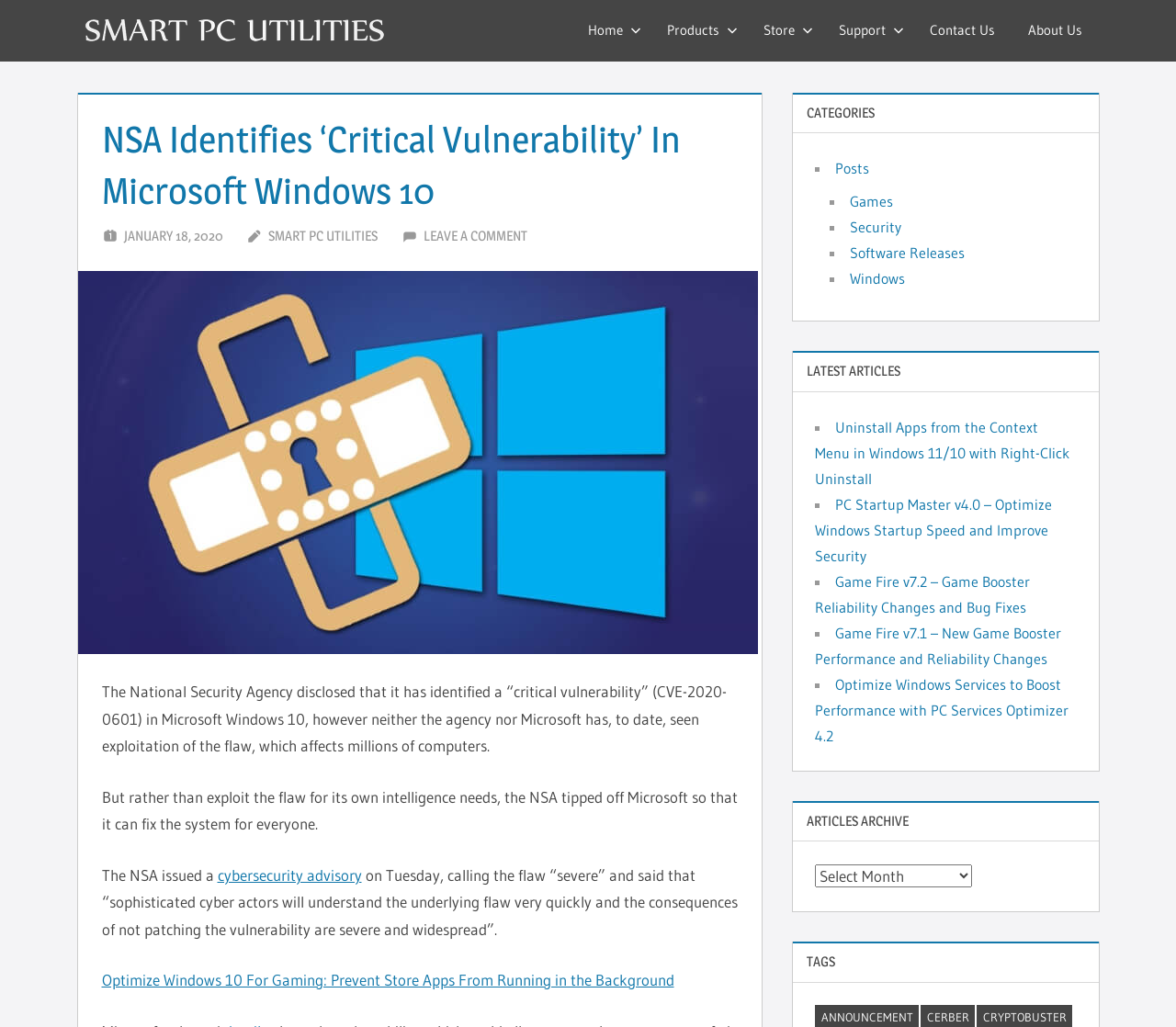Please specify the bounding box coordinates of the clickable region to carry out the following instruction: "Read the article about NSA identifying a critical vulnerability in Microsoft Windows 10". The coordinates should be four float numbers between 0 and 1, in the format [left, top, right, bottom].

[0.086, 0.11, 0.628, 0.211]